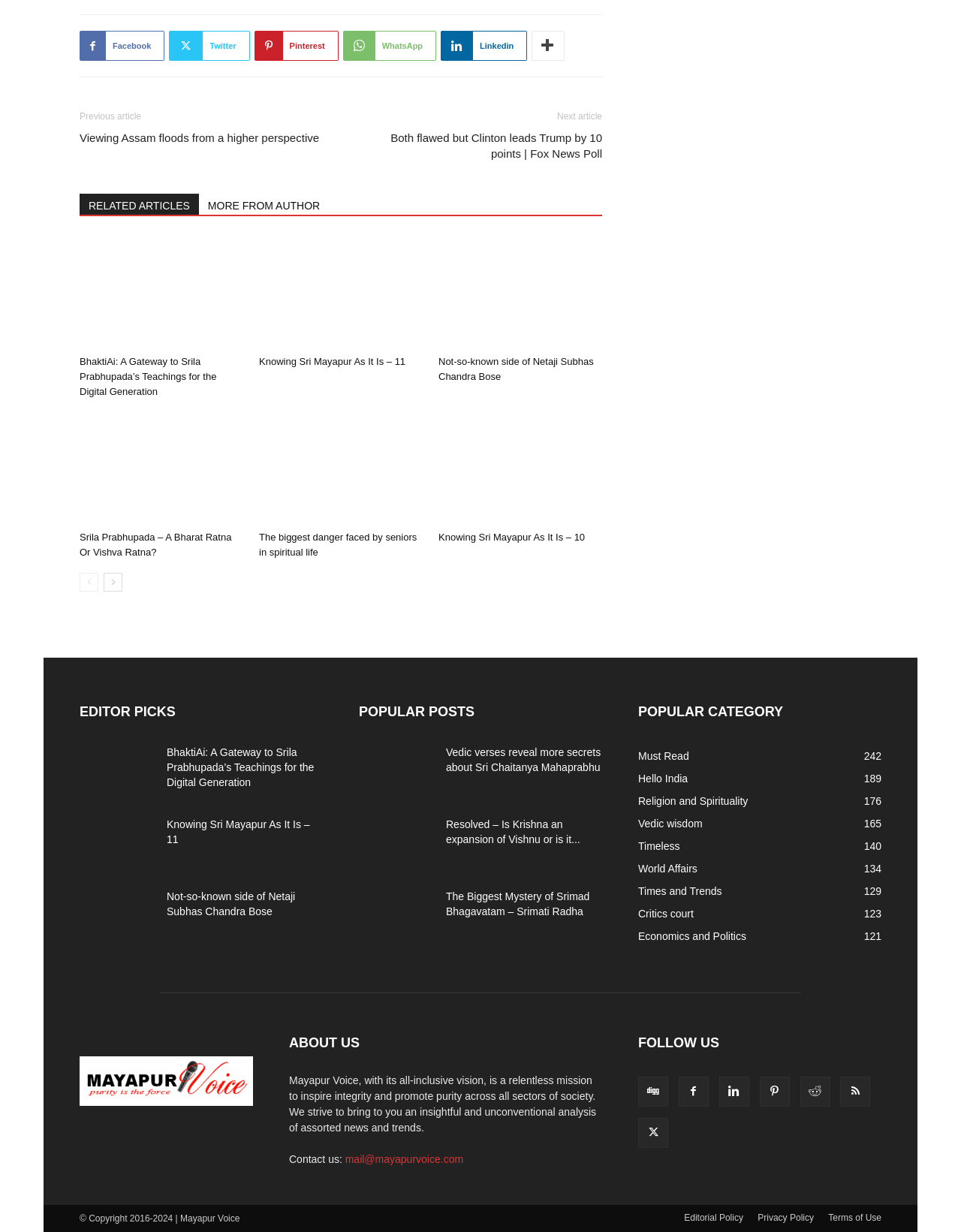What is the title of the first article in the RELATED ARTICLES section?
Please respond to the question thoroughly and include all relevant details.

I looked at the RELATED ARTICLES section and found the first article, which has a heading element with the text 'BhaktiAi: A Gateway to Srila Prabhupada’s Teachings for the Digital Generation'. Therefore, the title of the first article is 'BhaktiAi: A Gateway to Srila Prabhupada’s Teachings for the Digital Generation'.